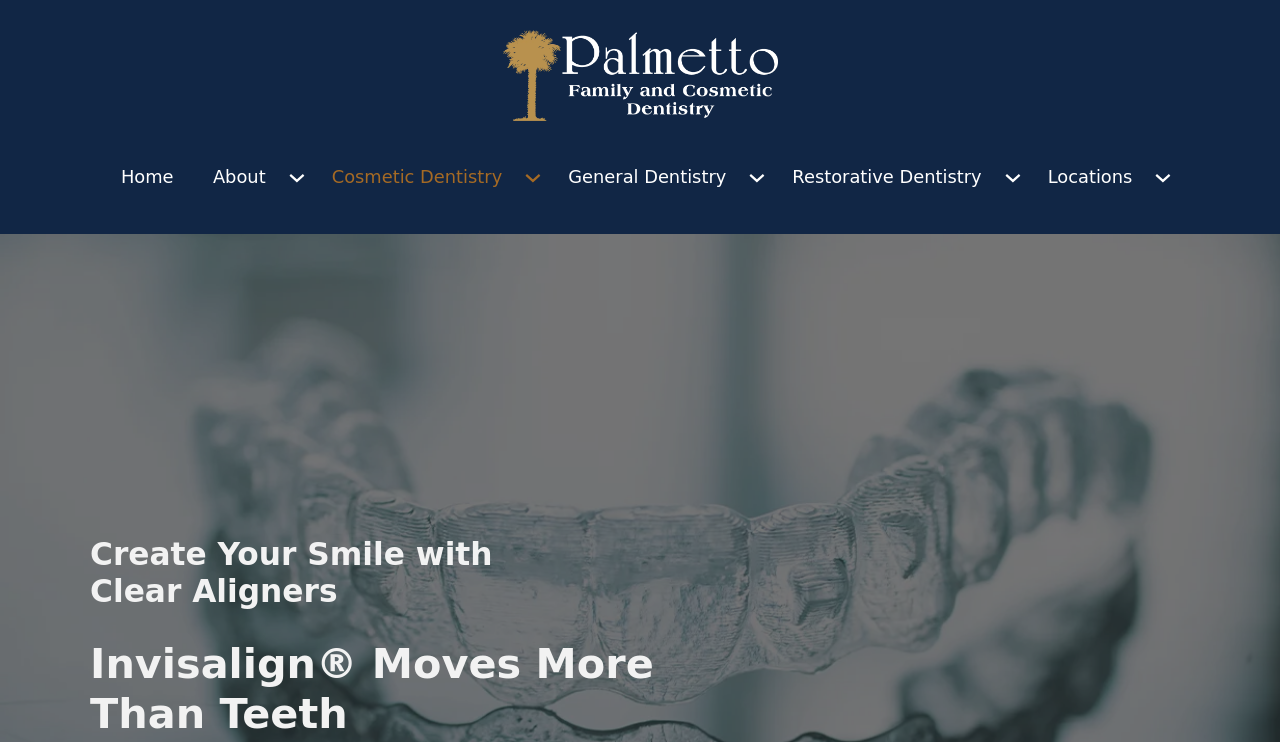Describe all the key features and sections of the webpage thoroughly.

The webpage is about Invisalign Clear Aligners in Sumter and Columbia, SC, with a focus on transforming one's smile. At the top left corner, there is a logo of Palmetto Family Cosmetic Dentistry in white and gold. 

Below the logo, there is a navigation menu with six links: Home, About, Cosmetic Dentistry, General Dentistry, Restorative Dentistry, and Locations. Each link has a corresponding dropdown button with an icon, which can be expanded to reveal submenus. 

On the main content area, there are two headings. The first heading, "Create Your Smile with Clear Aligners", is located near the top, and the second heading, "Invisalign Moves More Than Teeth", is positioned below the first one, closer to the middle of the page.